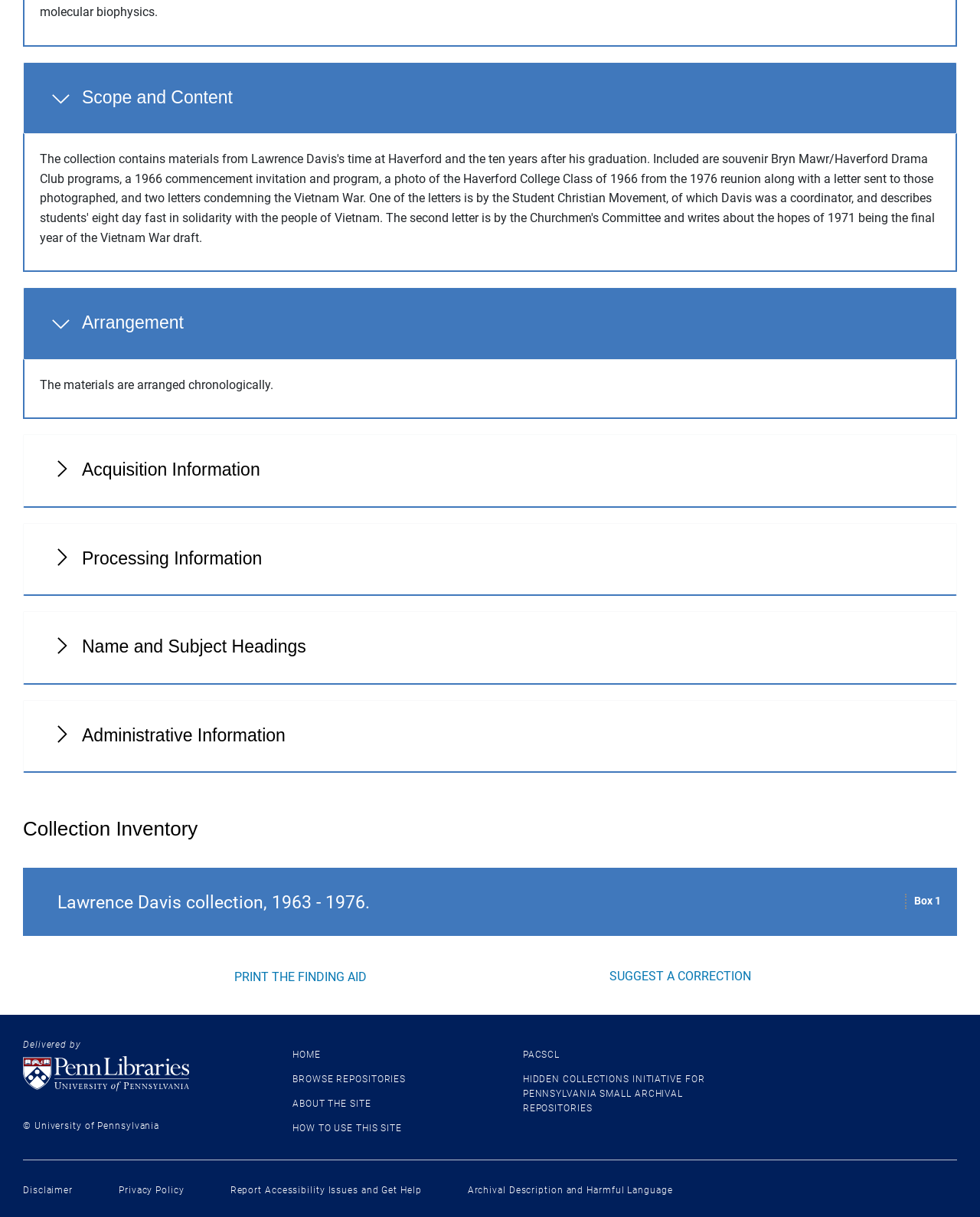Can you give a detailed response to the following question using the information from the image? What is the purpose of the 'PRINT THE FINDING AID' button?

The 'PRINT THE FINDING AID' button is located in the 'Print, Suggest' section, which suggests that its purpose is to print the finding aid. The button's text and location imply that it is intended to facilitate printing of the finding aid.